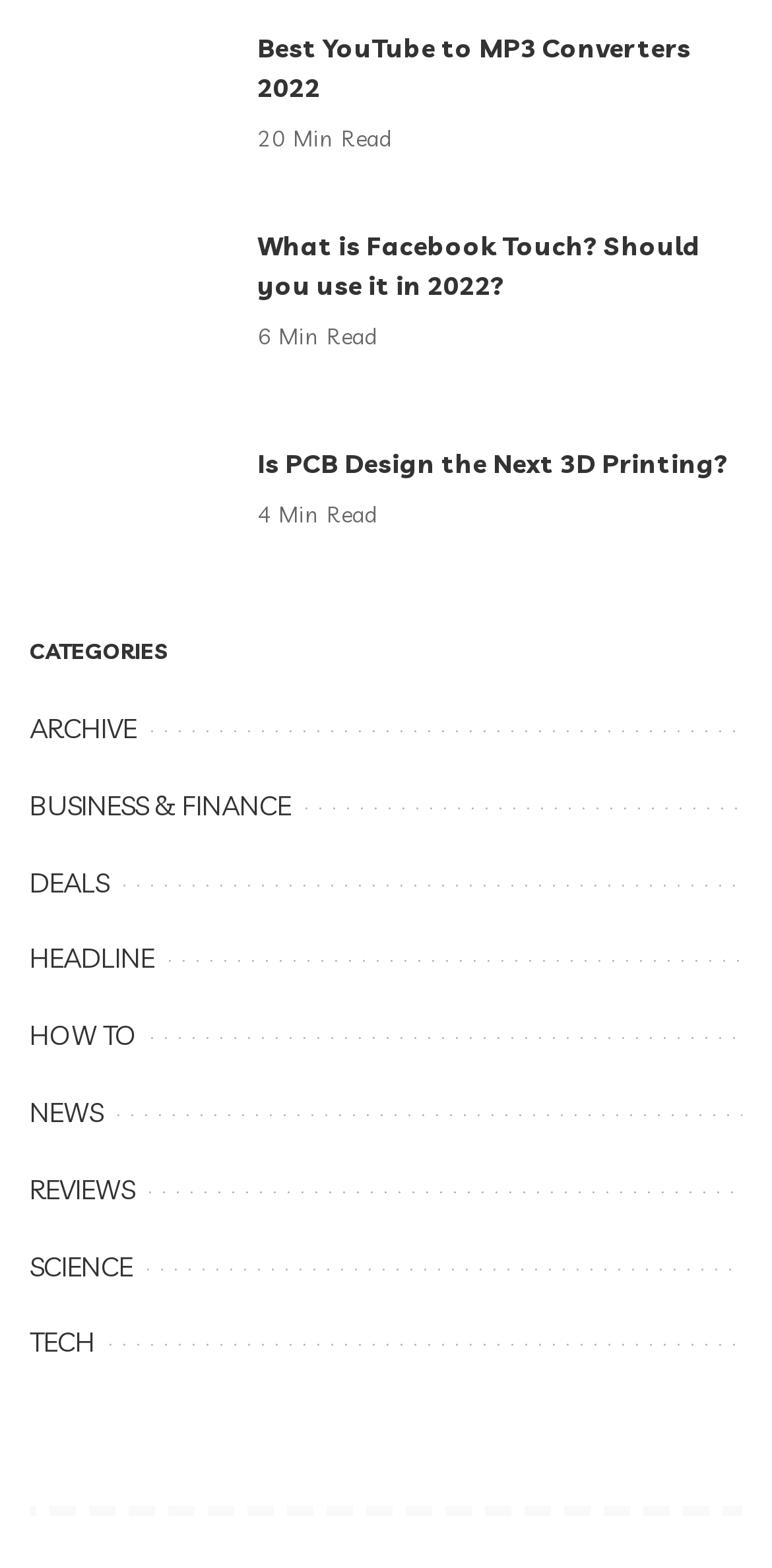How many categories are listed at the bottom of the page?
Please ensure your answer to the question is detailed and covers all necessary aspects.

I counted the number of categories listed at the bottom of the page and found that there are nine categories: ARCHIVE, BUSINESS & FINANCE, DEALS, HEADLINE, HOW TO, NEWS, REVIEWS, SCIENCE, and TECH.